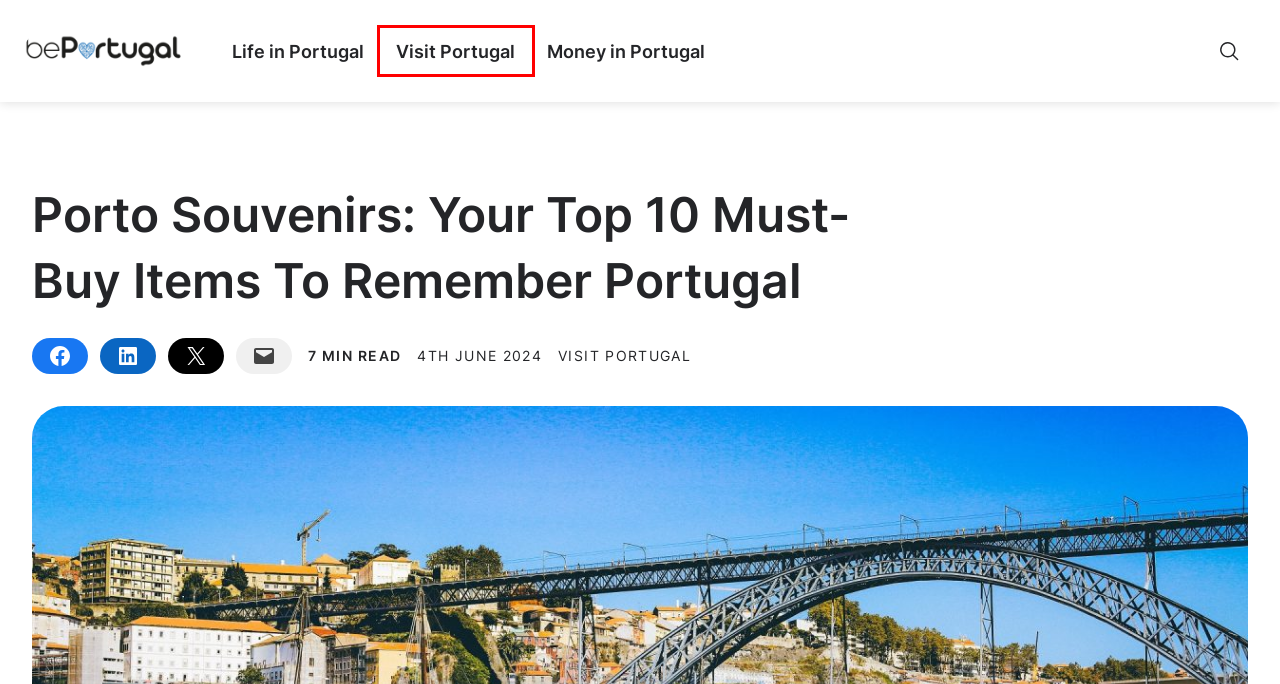You have a screenshot showing a webpage with a red bounding box highlighting an element. Choose the webpage description that best fits the new webpage after clicking the highlighted element. The descriptions are:
A. Life And Relocation In Portugal
B. Money in Portugal Archives - bePortugal
C. What is Portugal in Winter Really Like? Does it Snow?
D. About us, see what's the purpose of bePortugal and what we do.
E. Armação de Pêra: A Traditional Fishing Town You Must Visit This Summer
F. Life in Portugal Archives - bePortugal
G. Portuguese Rooster - A National Symbol Of Portugal
H. What you need to know to visit Portugal: Places, secrets, and much more.

H